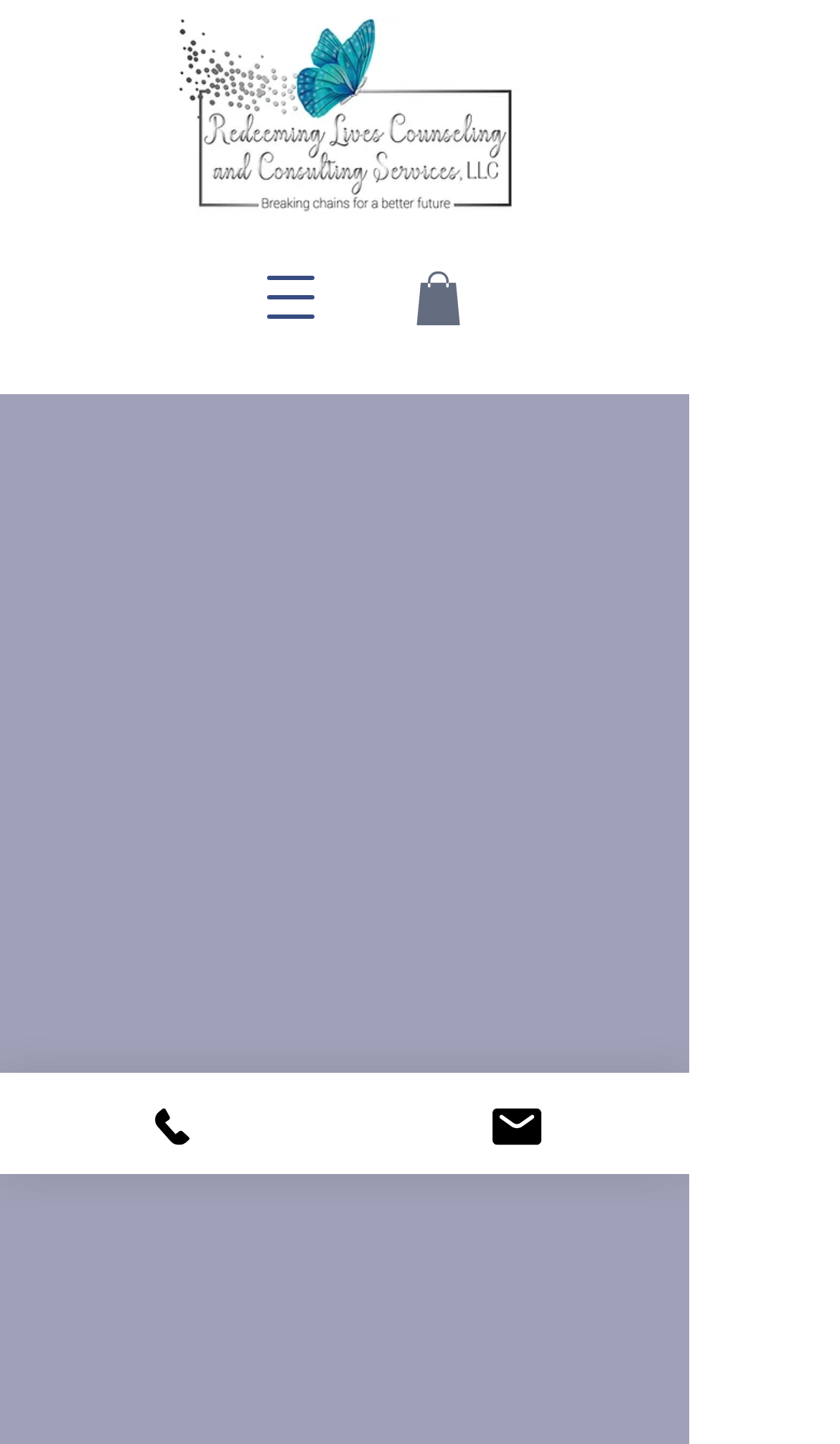What type of therapy is mentioned on the webpage?
Respond to the question with a well-detailed and thorough answer.

The introductory text mentions 'trauma-focused therapy' as one of the services offered by Redeeming Lives Counseling and Consulting Services, suggesting that this type of therapy is a specialty of the counseling service.